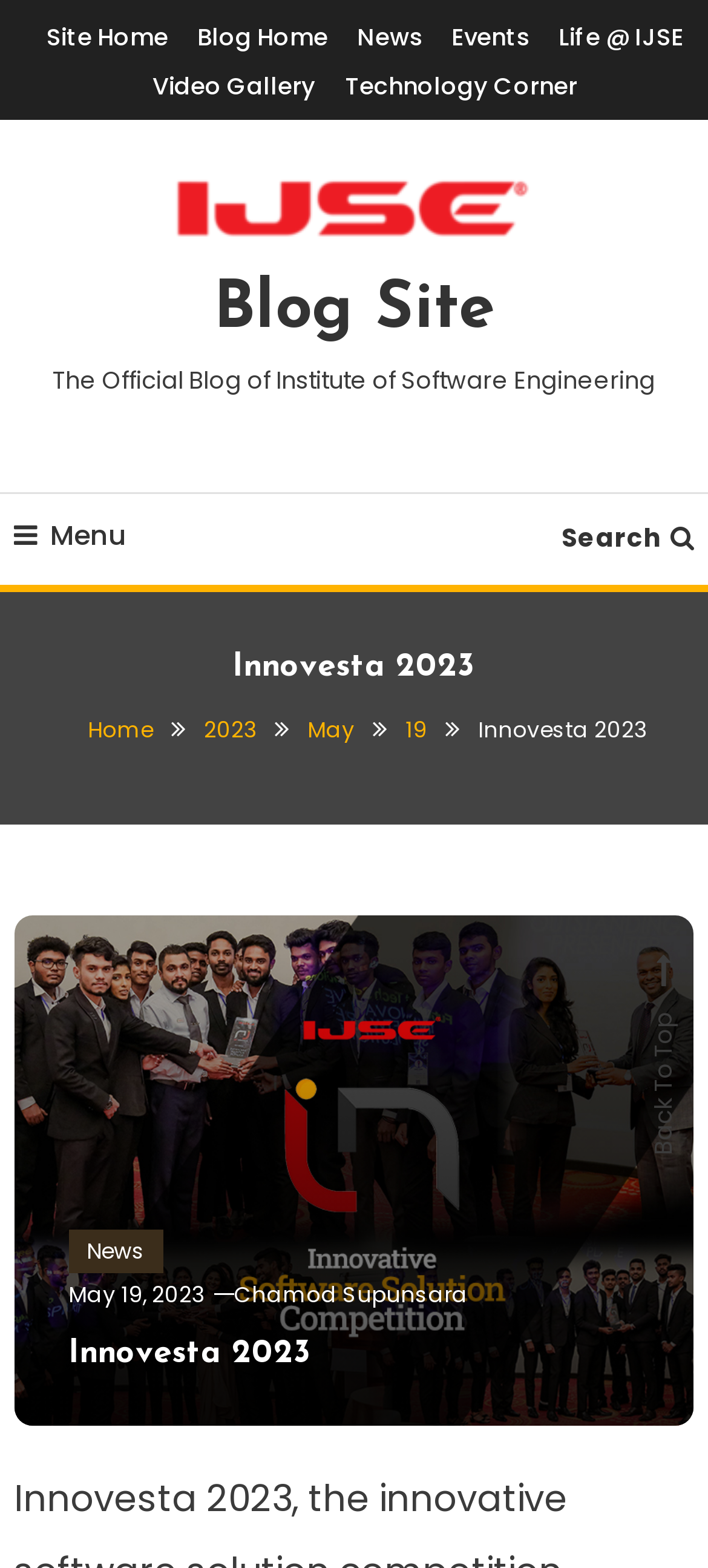Please determine the bounding box coordinates of the element to click on in order to accomplish the following task: "go to video gallery". Ensure the coordinates are four float numbers ranging from 0 to 1, i.e., [left, top, right, bottom].

[0.215, 0.042, 0.446, 0.069]